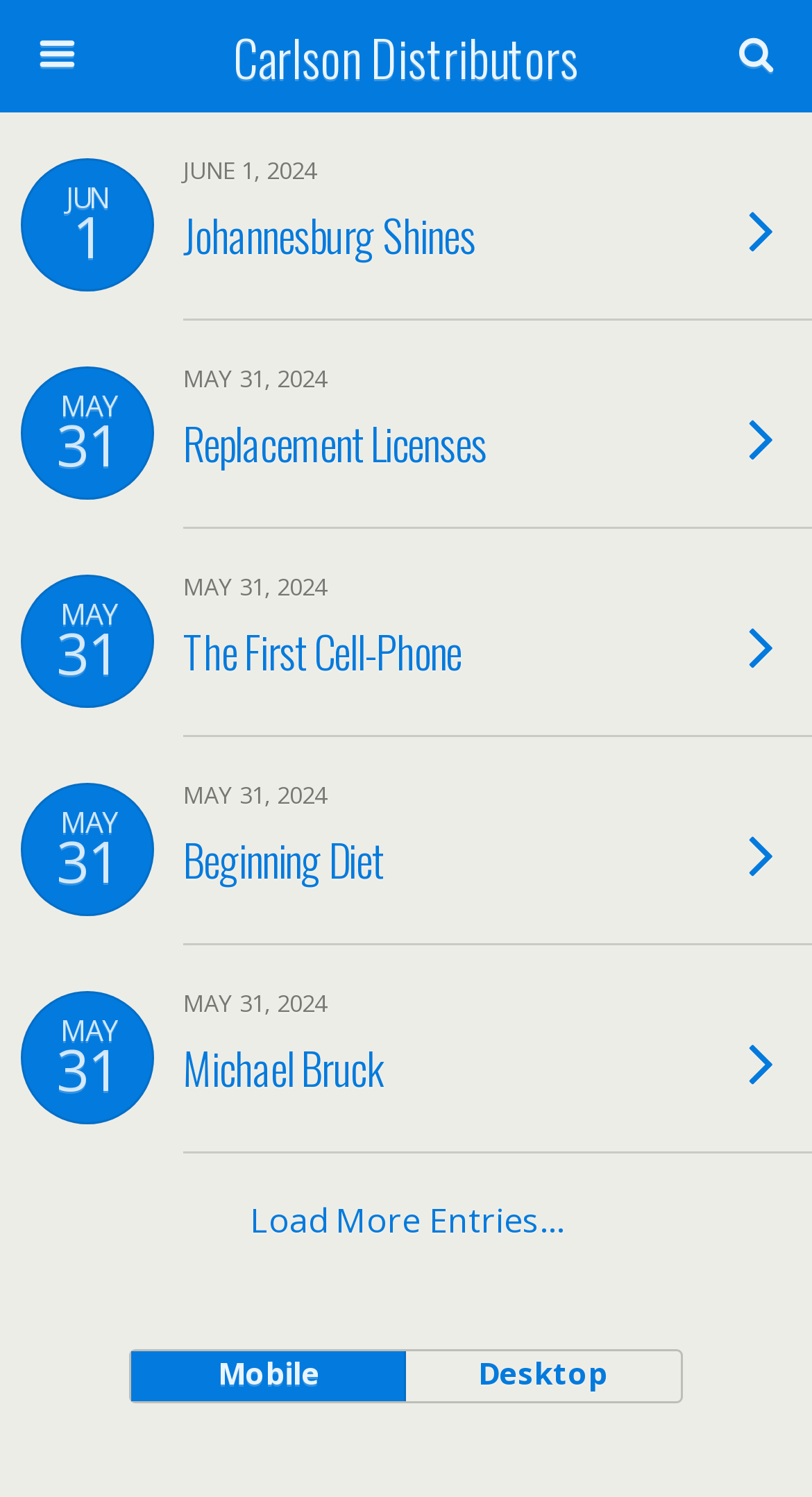Answer the question in one word or a short phrase:
What is the function of the 'Load More Entries…' link?

To load more content